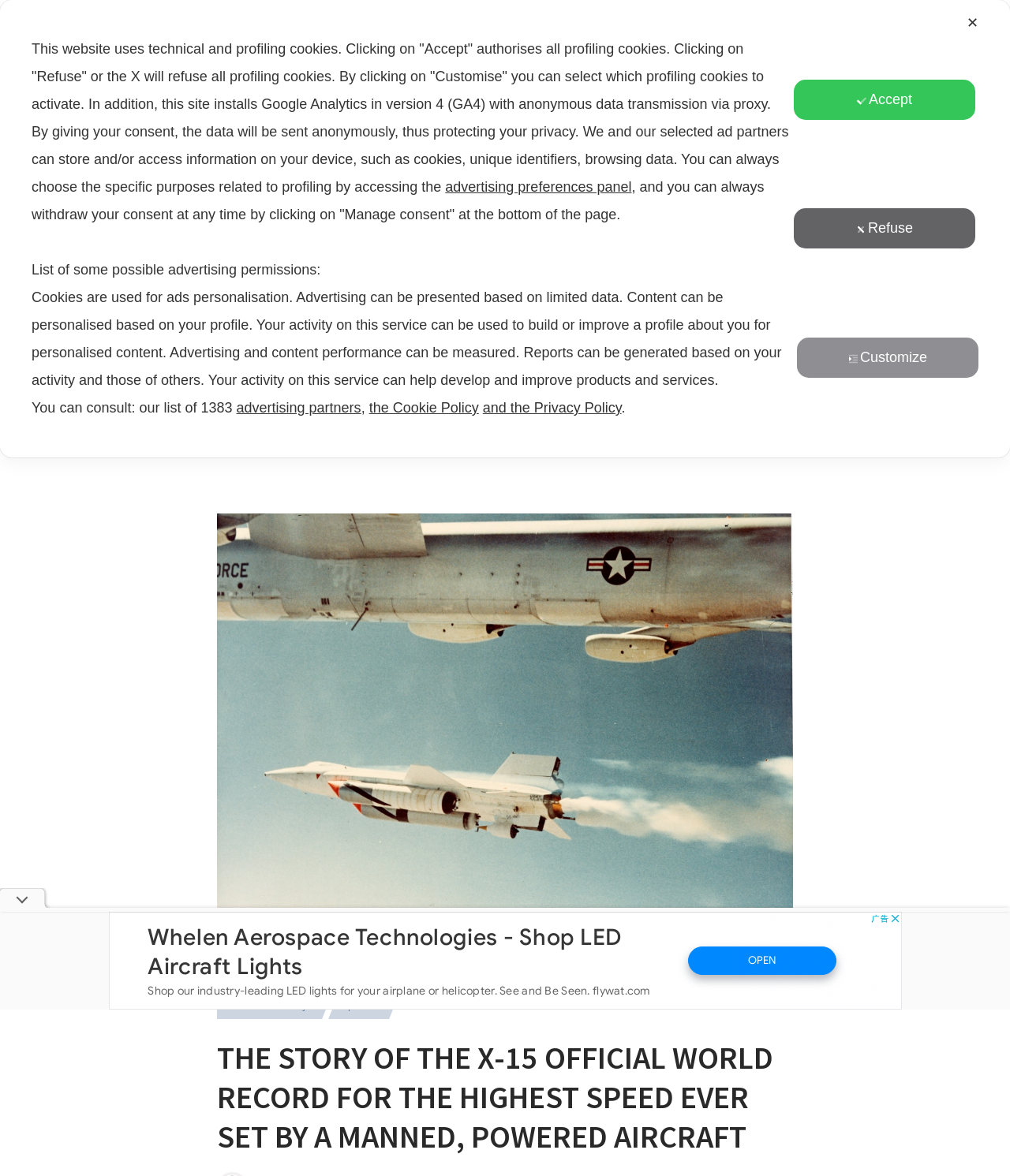How many social media links are available?
Please provide a detailed answer to the question.

I scanned the top-right corner of the webpage and found five social media links, represented by icons, namely '', '', '', '', and ''.